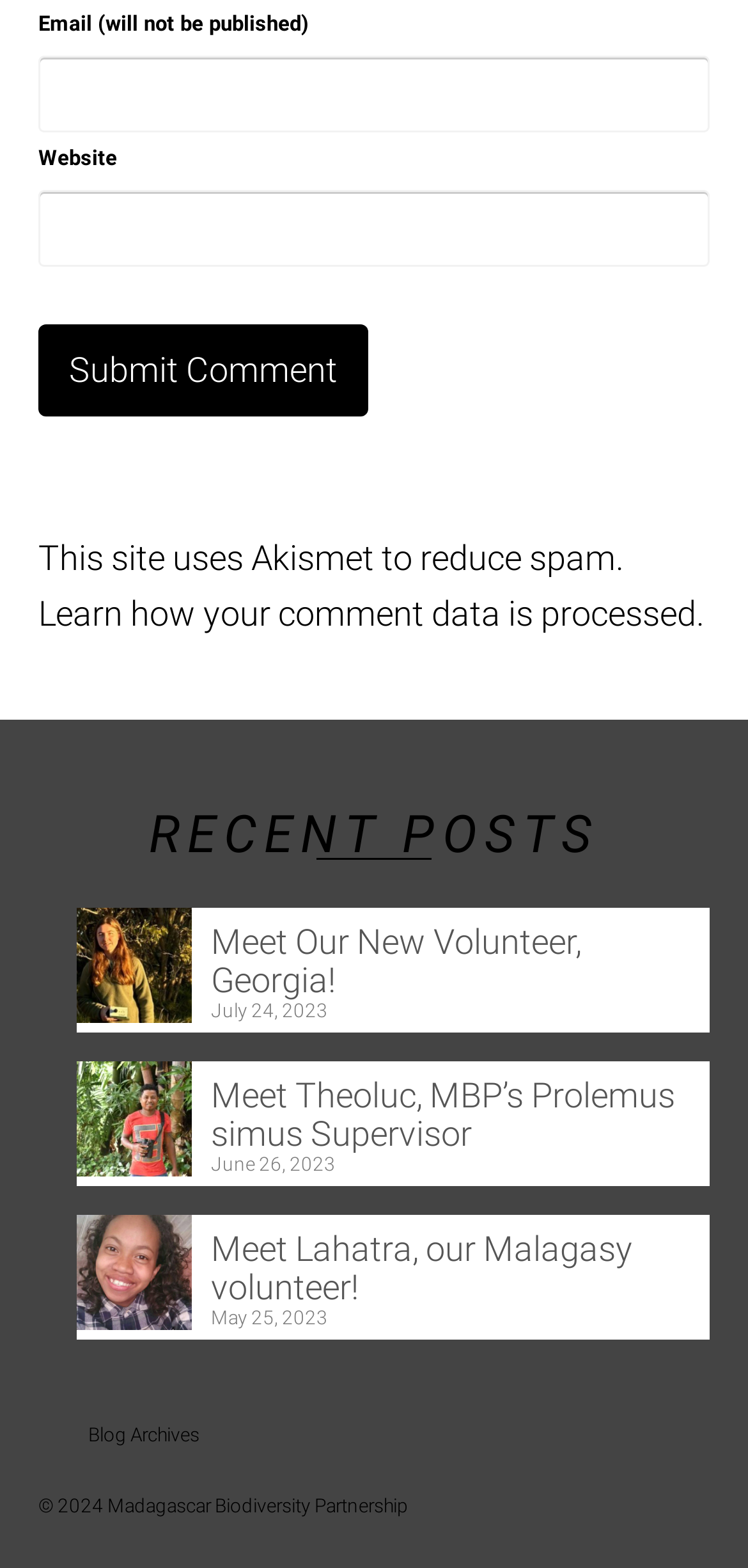How many text input fields are there?
Use the information from the screenshot to give a comprehensive response to the question.

I counted the number of text input fields on the page, which are the 'Email' field and the 'Website' field. There are two text input fields in total.